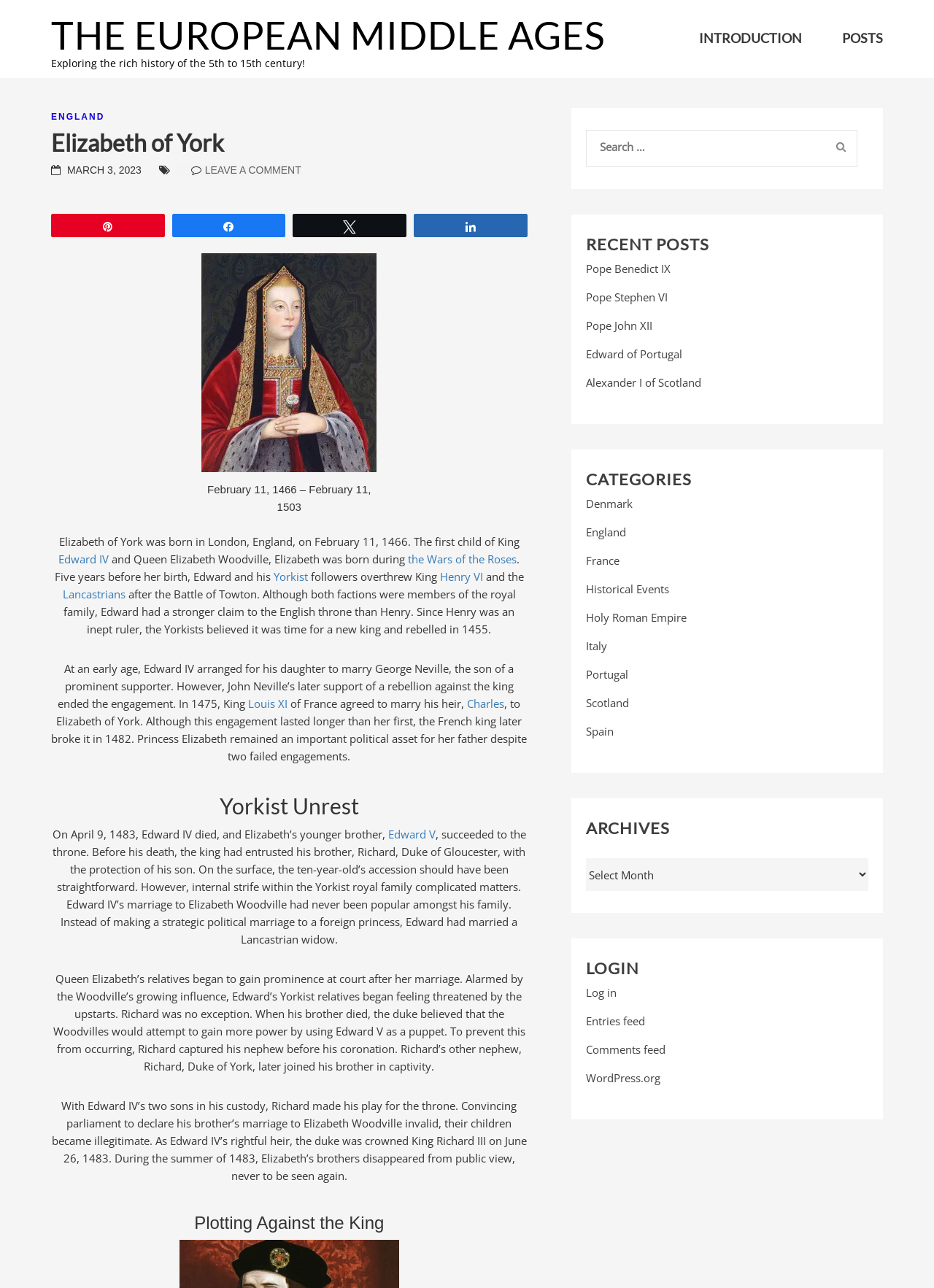Specify the bounding box coordinates of the area that needs to be clicked to achieve the following instruction: "Read about Elizabeth of York".

[0.055, 0.102, 0.564, 0.121]